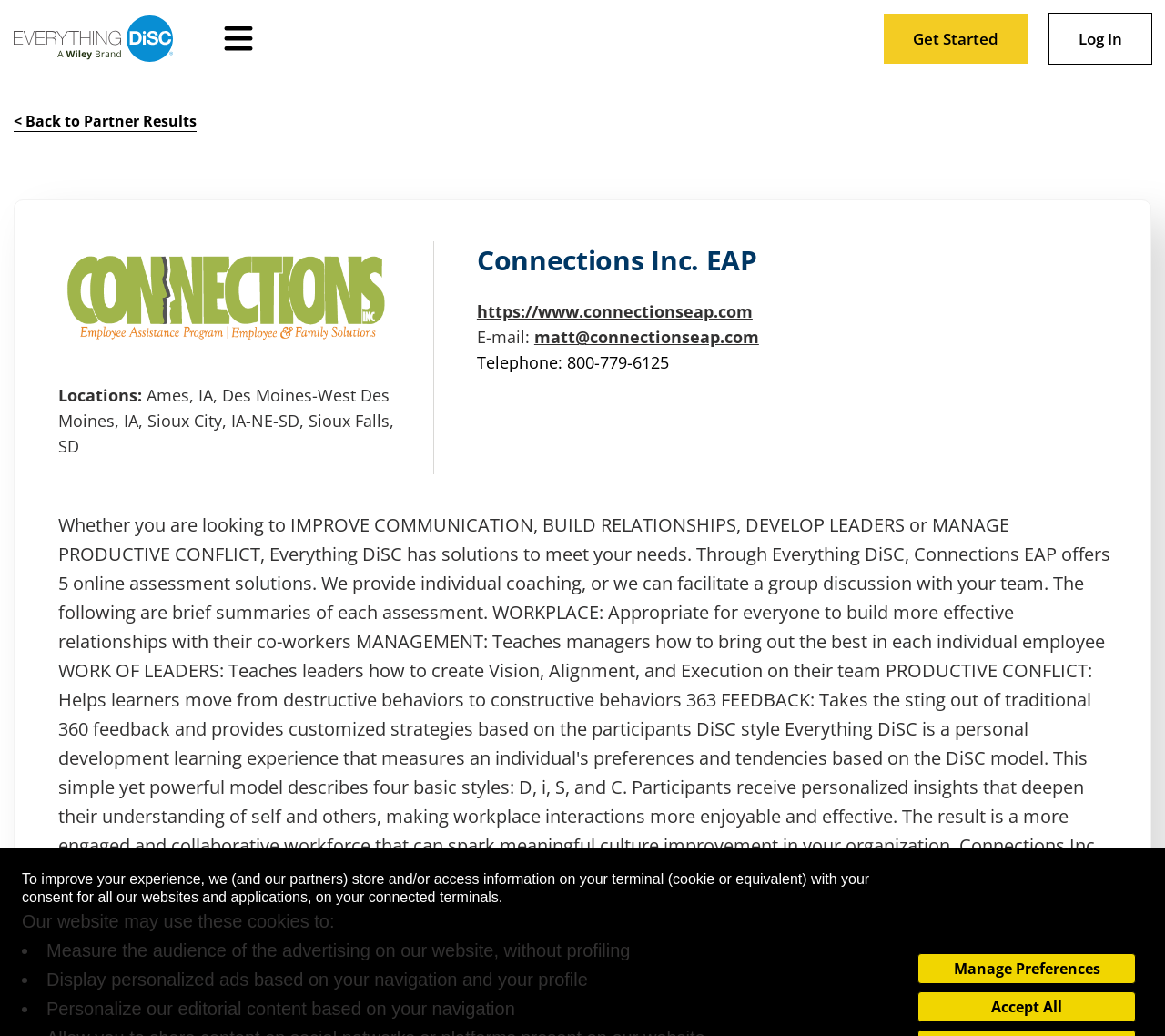Give a short answer to this question using one word or a phrase:
What is the email address of the company?

matt@connectionseap.com